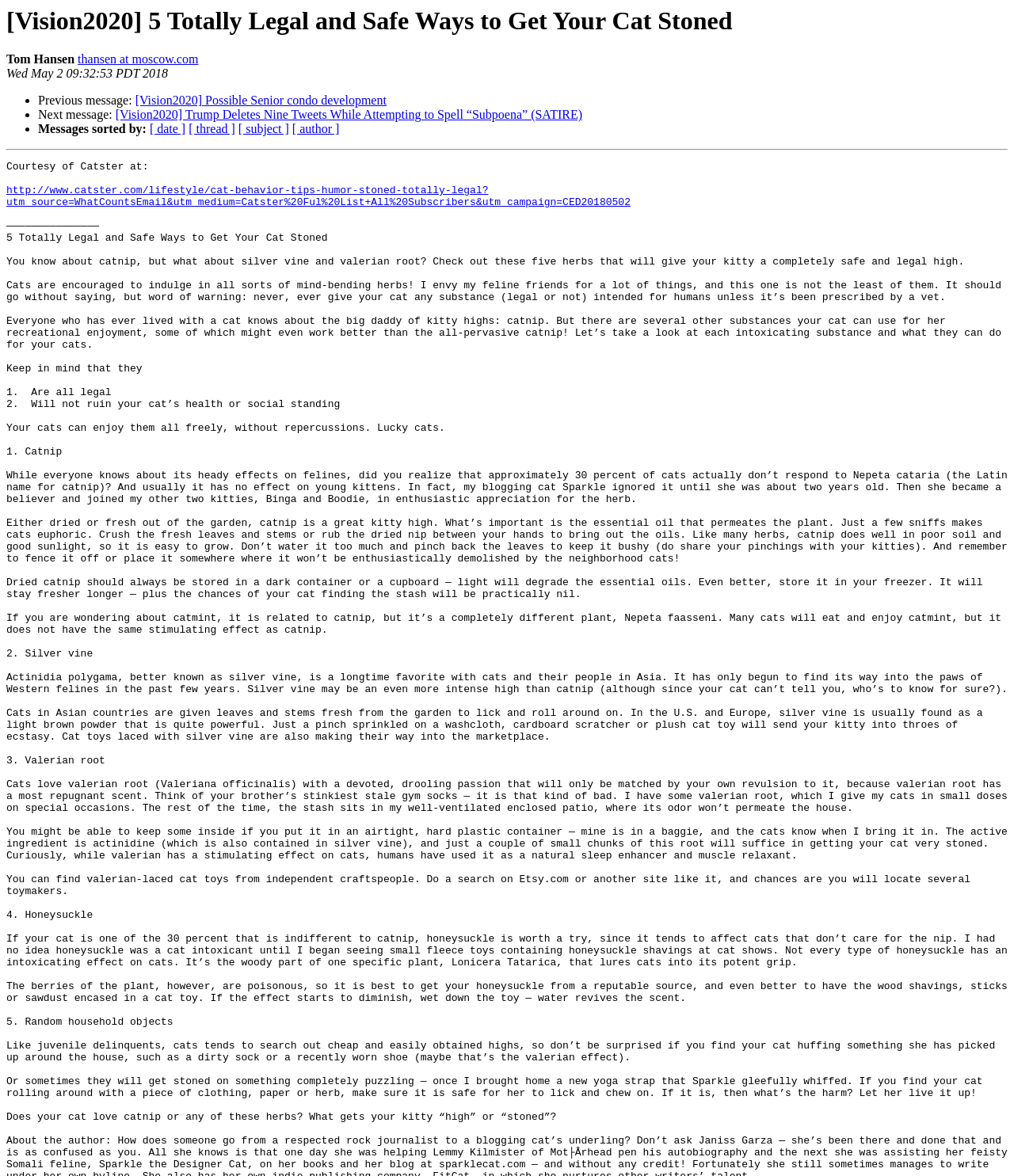How many links are there in the 'Messages sorted by:' section?
Please respond to the question with a detailed and thorough explanation.

In the 'Messages sorted by:' section, there are four links: '[ date ]', '[ thread ]', '[ subject ]', and '[ author ]'. These links are displayed horizontally, and each link has a distinct text.